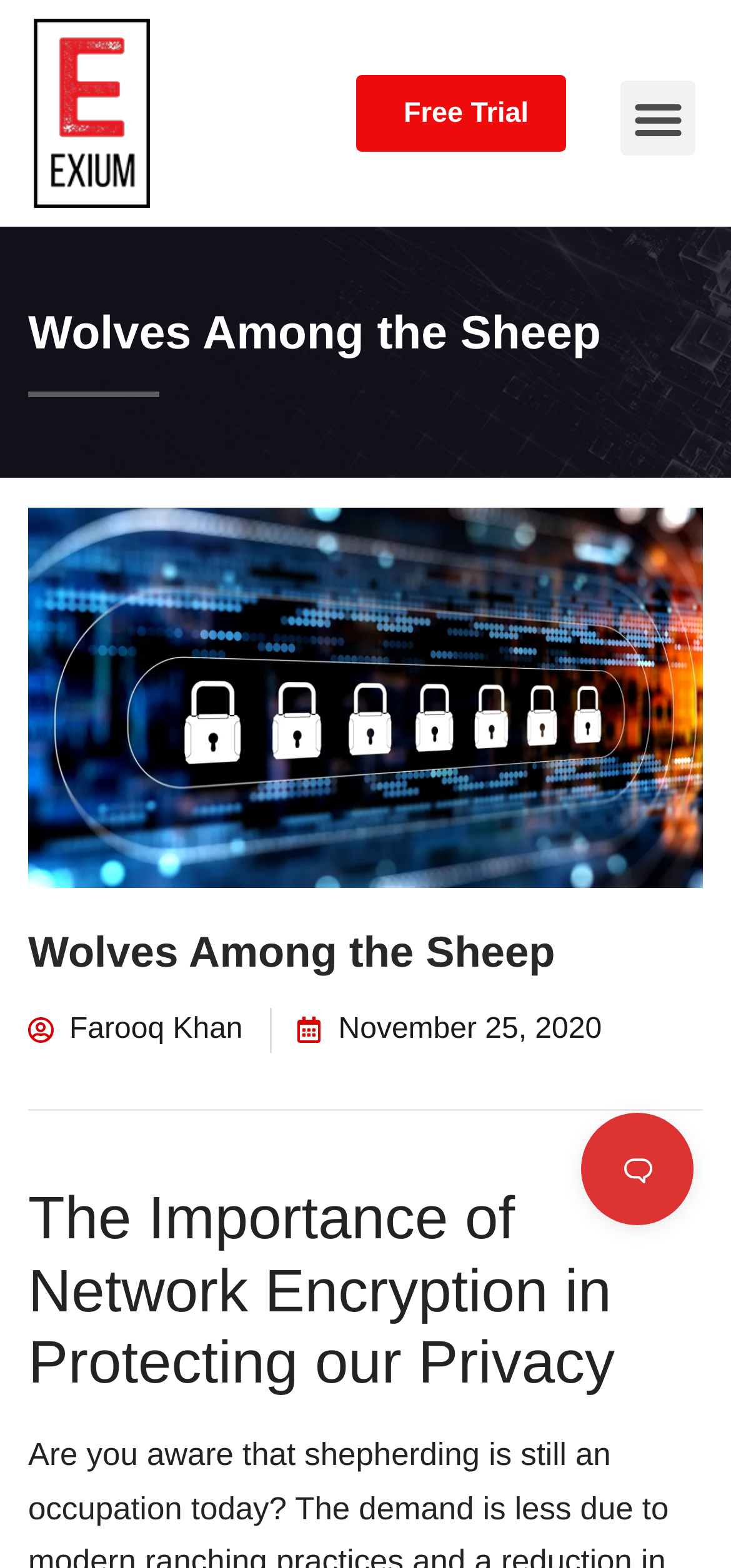Answer succinctly with a single word or phrase:
What is the author of the latest article?

Farooq Khan